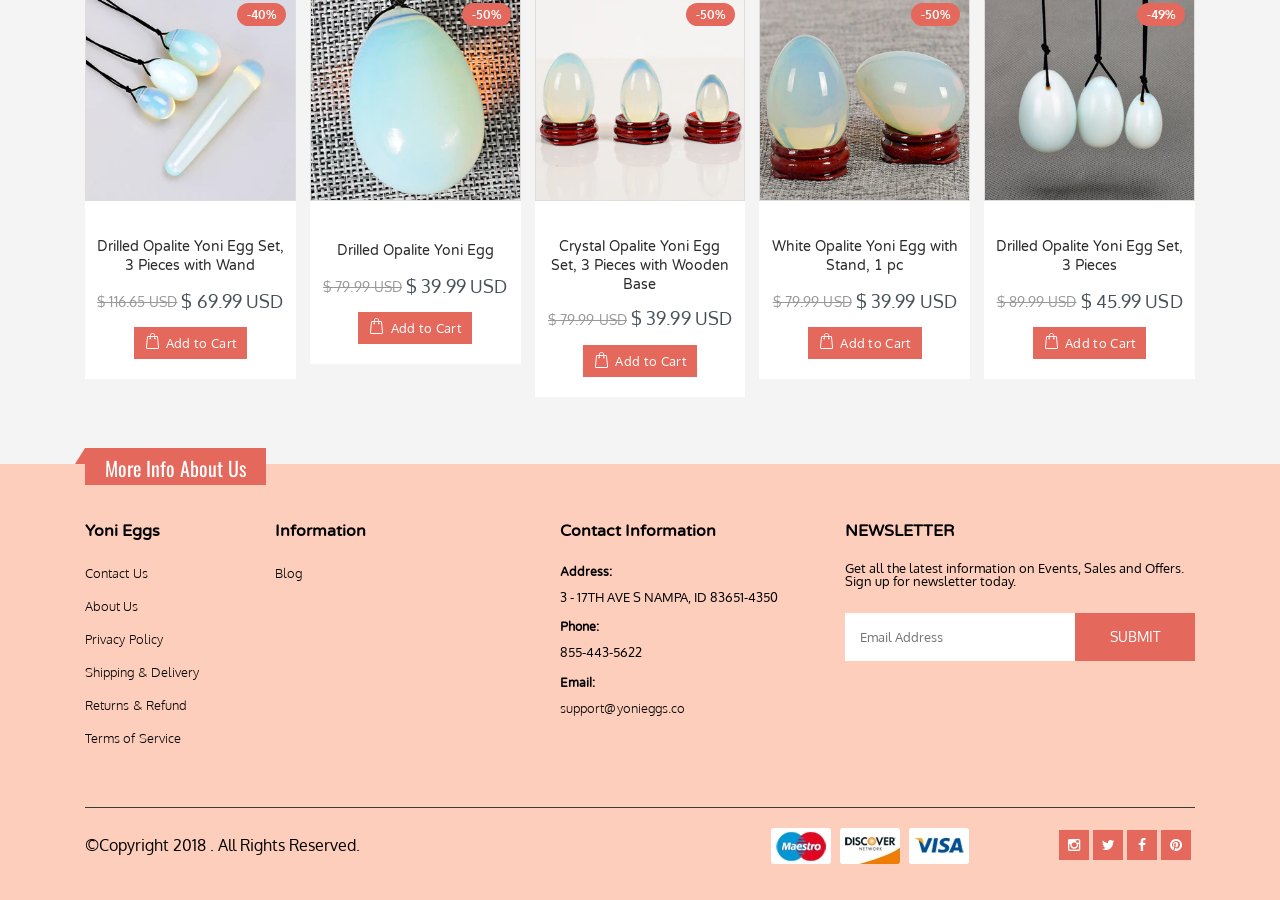How many years of experience does Bertrand Carbonneau have in teaching mathematics?
Using the picture, provide a one-word or short phrase answer.

30 years